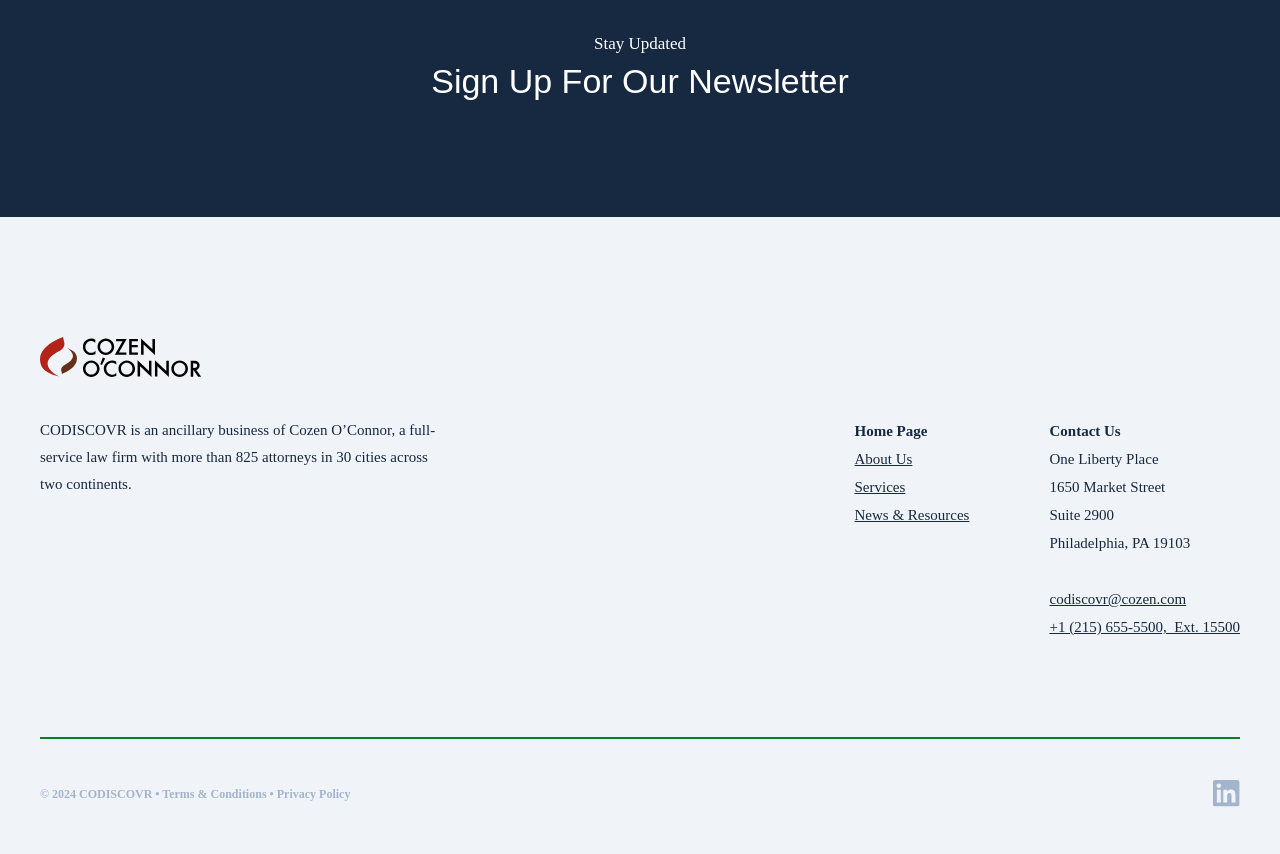Determine the bounding box coordinates of the clickable region to follow the instruction: "View Terms & Conditions".

[0.127, 0.922, 0.208, 0.938]